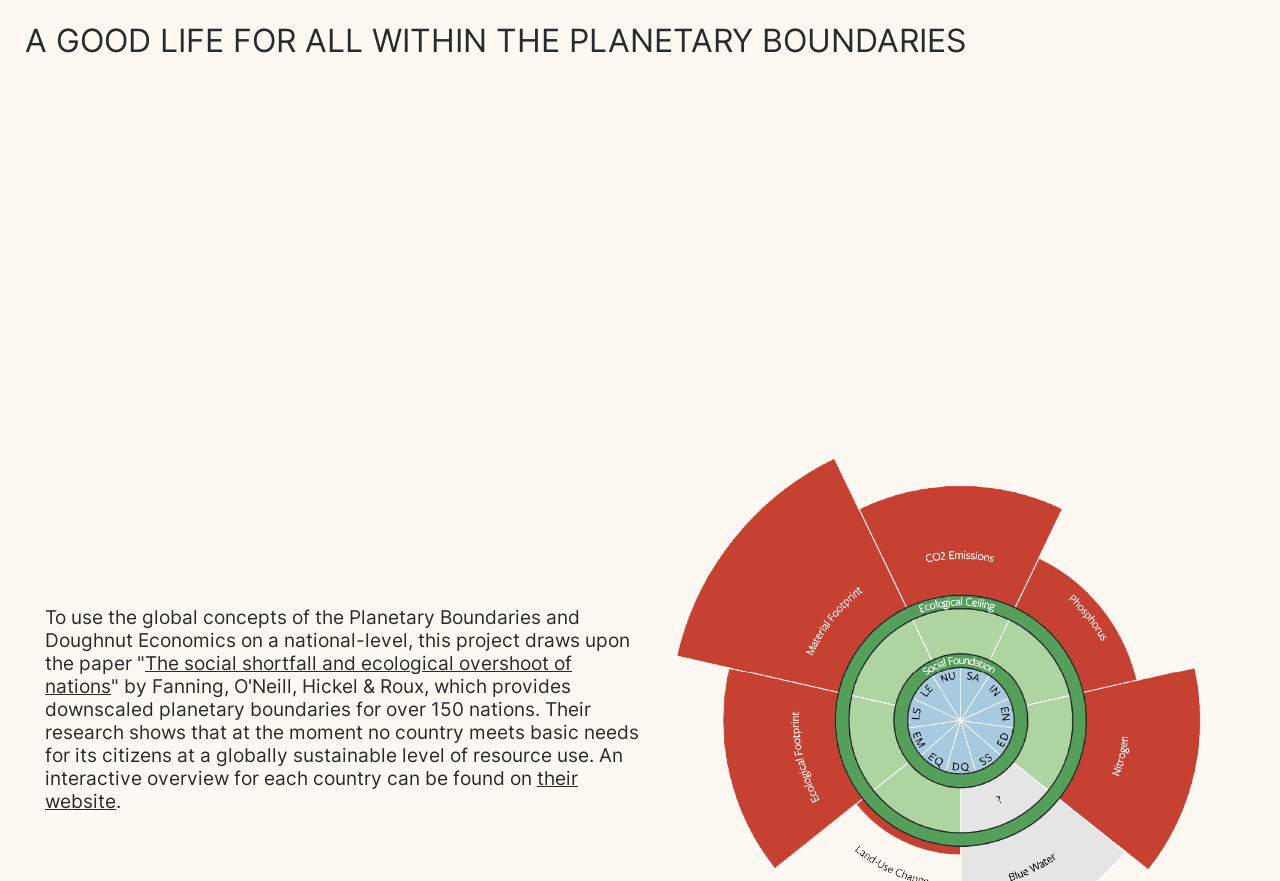What is the purpose of the project?
Refer to the image and provide a one-word or short phrase answer.

To achieve sustainability